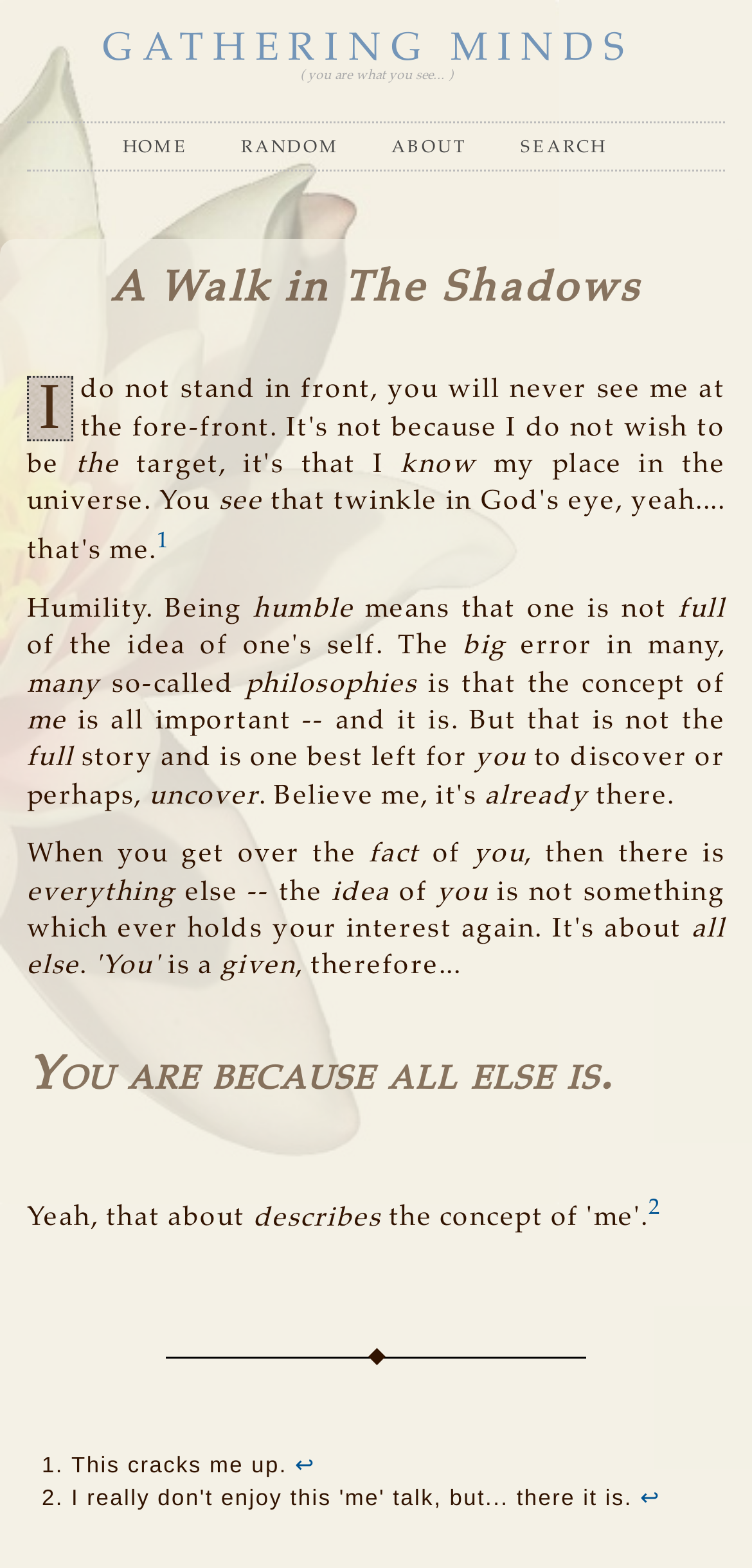Determine the bounding box coordinates for the clickable element to execute this instruction: "read about Exeter Airport project". Provide the coordinates as four float numbers between 0 and 1, i.e., [left, top, right, bottom].

None